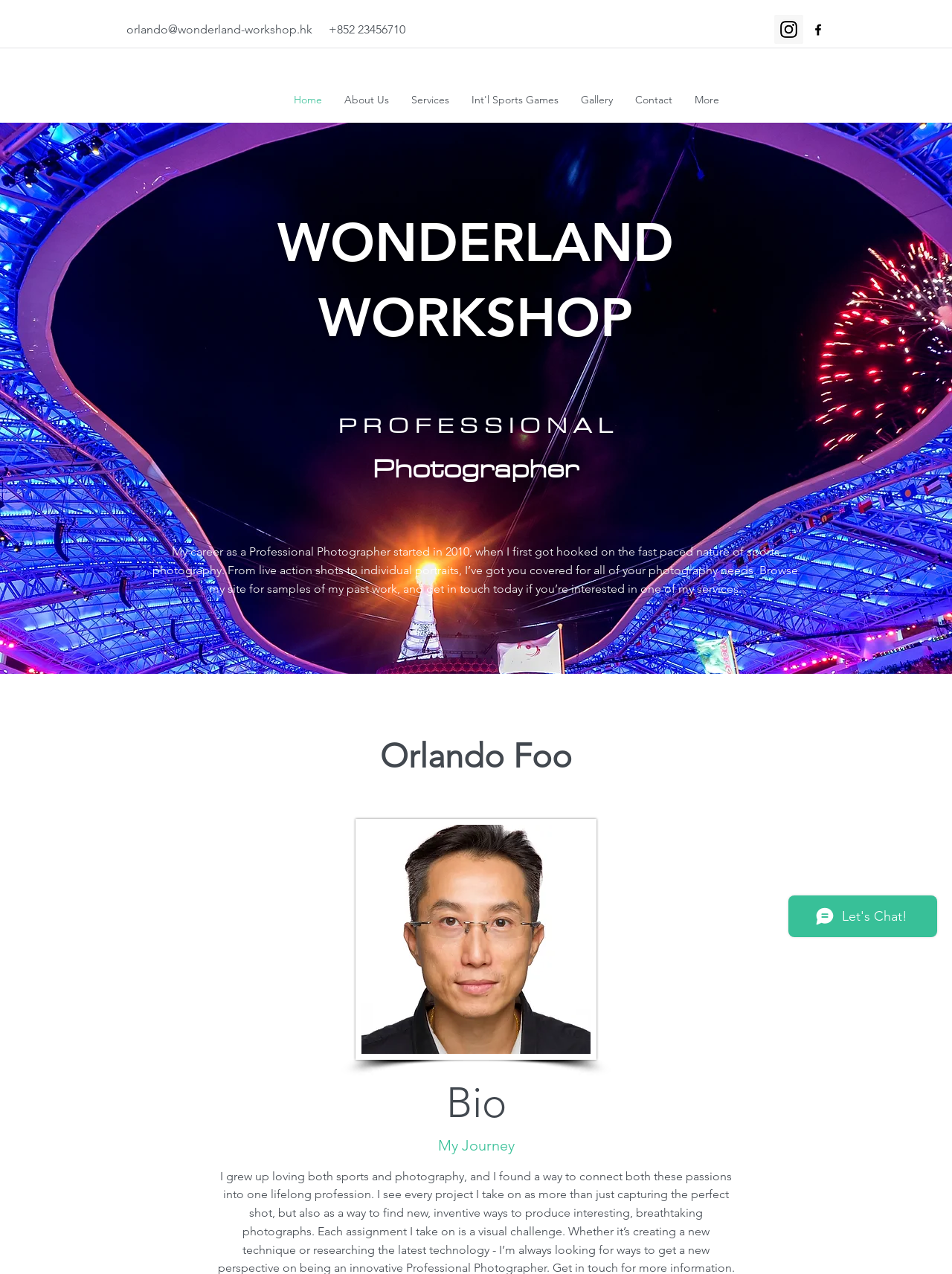Locate the bounding box of the UI element described in the following text: "About Us".

[0.35, 0.069, 0.42, 0.087]